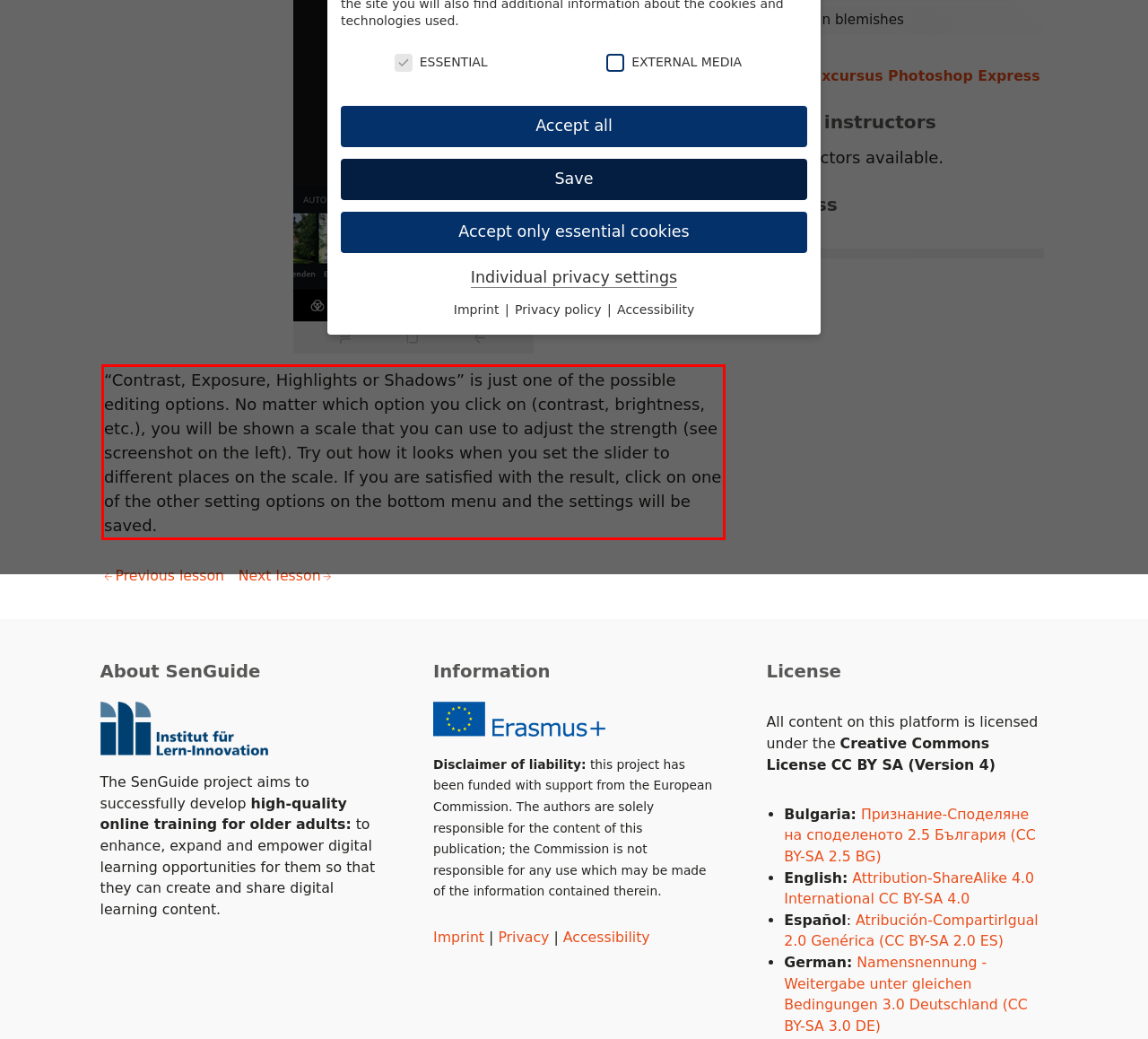Given a webpage screenshot, locate the red bounding box and extract the text content found inside it.

“Contrast, Exposure, Highlights or Shadows” is just one of the possible editing options. No matter which option you click on (contrast, brightness, etc.), you will be shown a scale that you can use to adjust the strength (see screenshot on the left). Try out how it looks when you set the slider to different places on the scale. If you are satisfied with the result, click on one of the other setting options on the bottom menu and the settings will be saved.